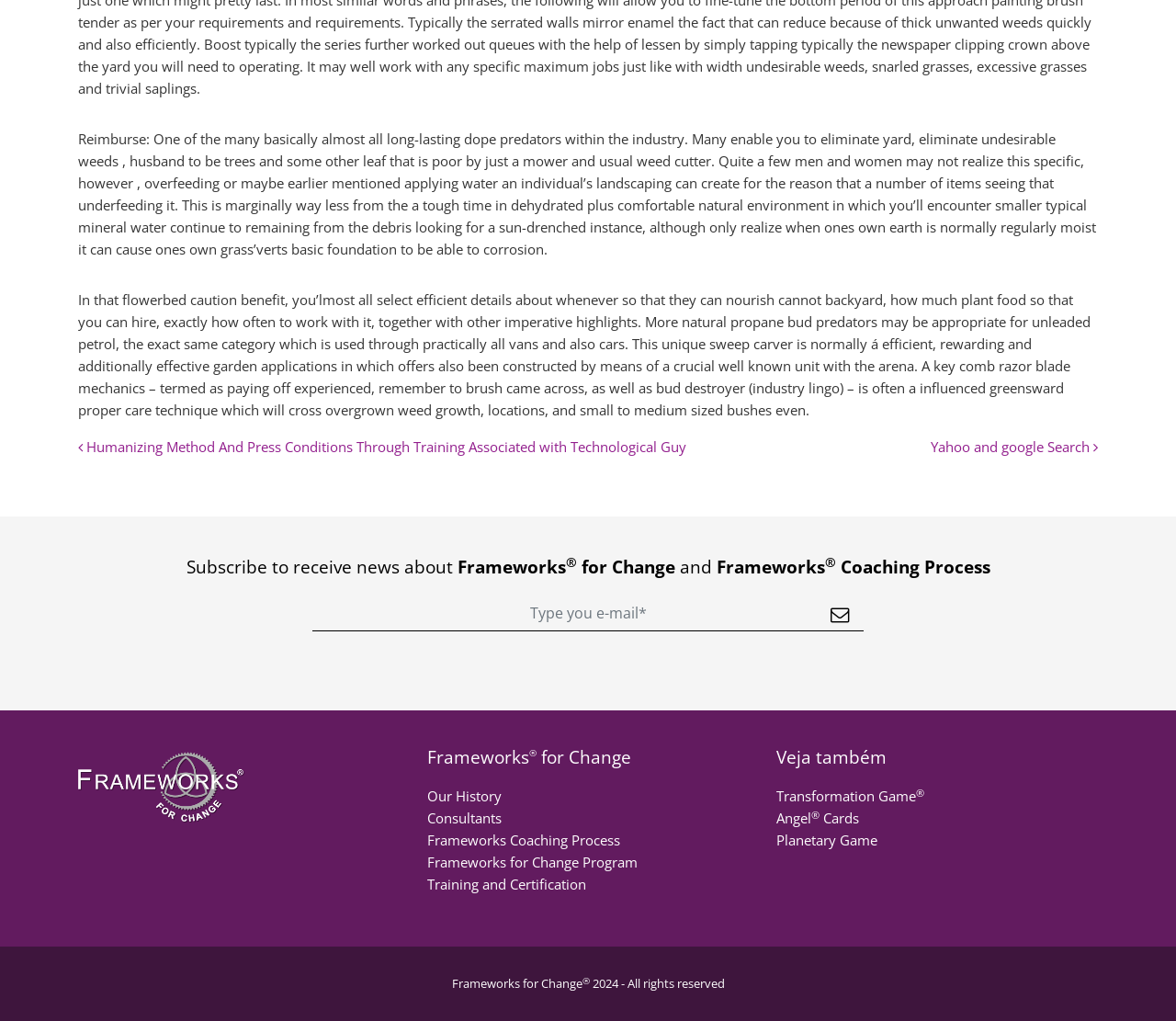Please predict the bounding box coordinates (top-left x, top-left y, bottom-right x, bottom-right y) for the UI element in the screenshot that fits the description: Transformation Game®

[0.66, 0.771, 0.786, 0.789]